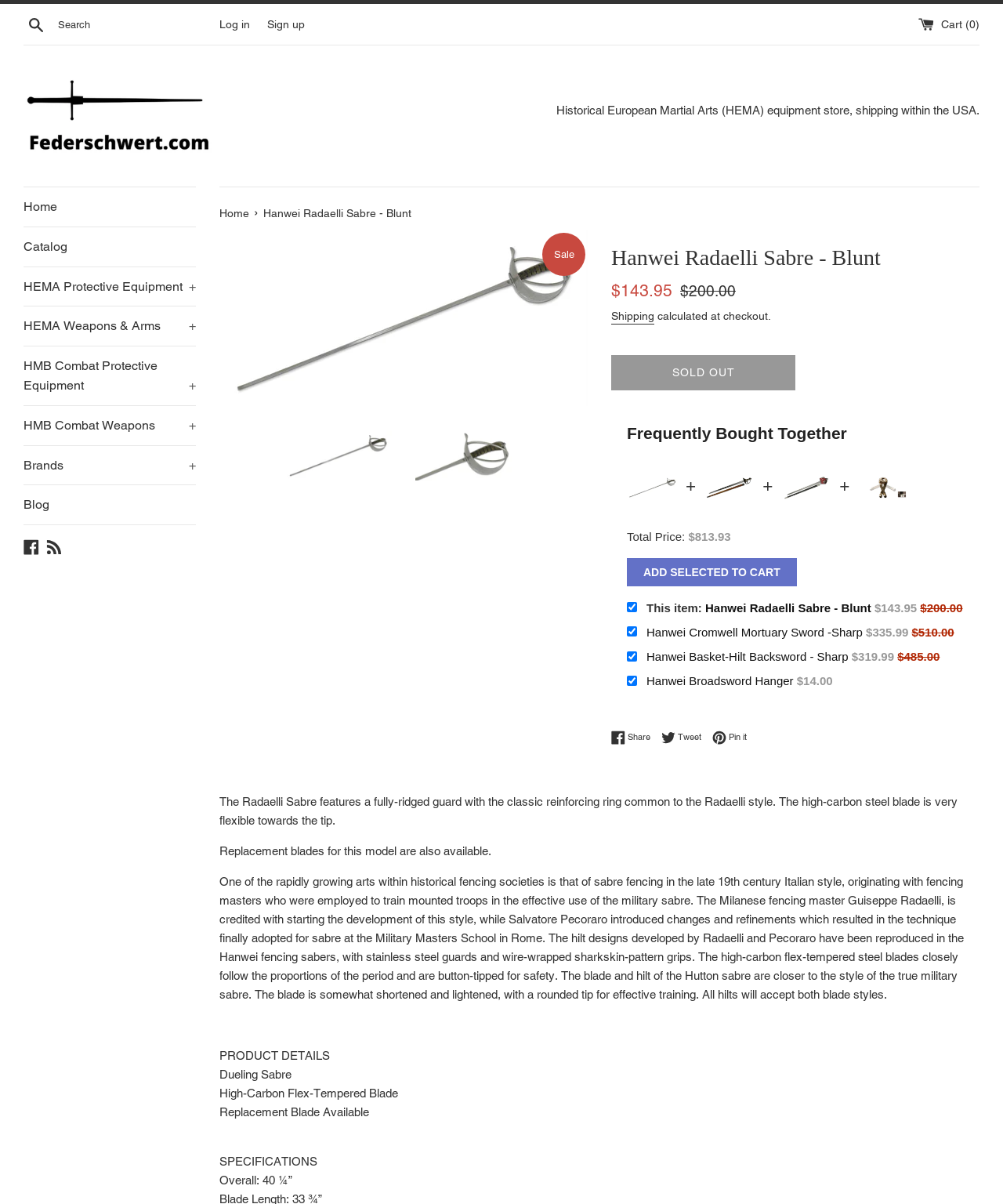Please indicate the bounding box coordinates of the element's region to be clicked to achieve the instruction: "View recent posts". Provide the coordinates as four float numbers between 0 and 1, i.e., [left, top, right, bottom].

None